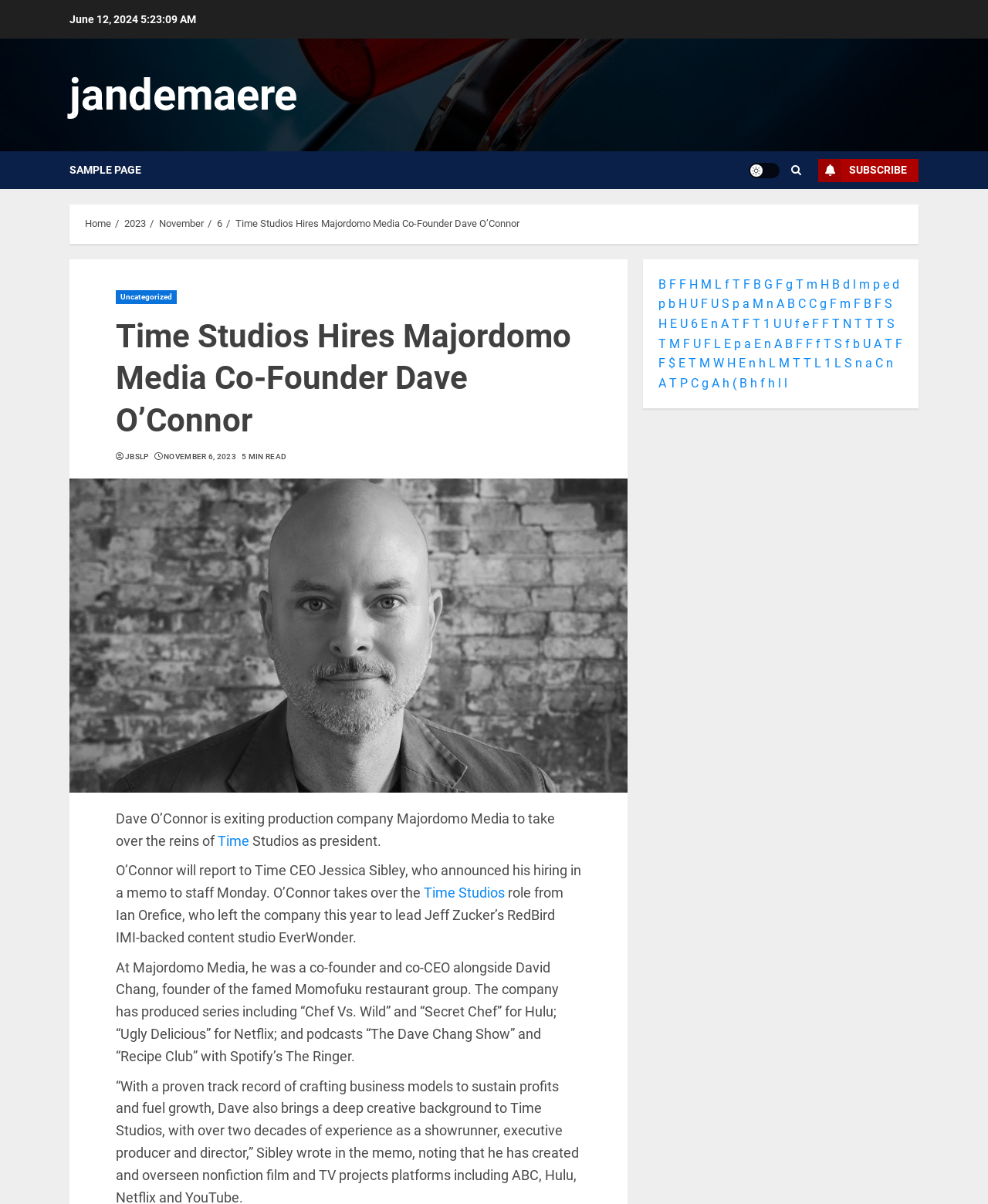Please identify the bounding box coordinates for the region that you need to click to follow this instruction: "View vacancies".

None